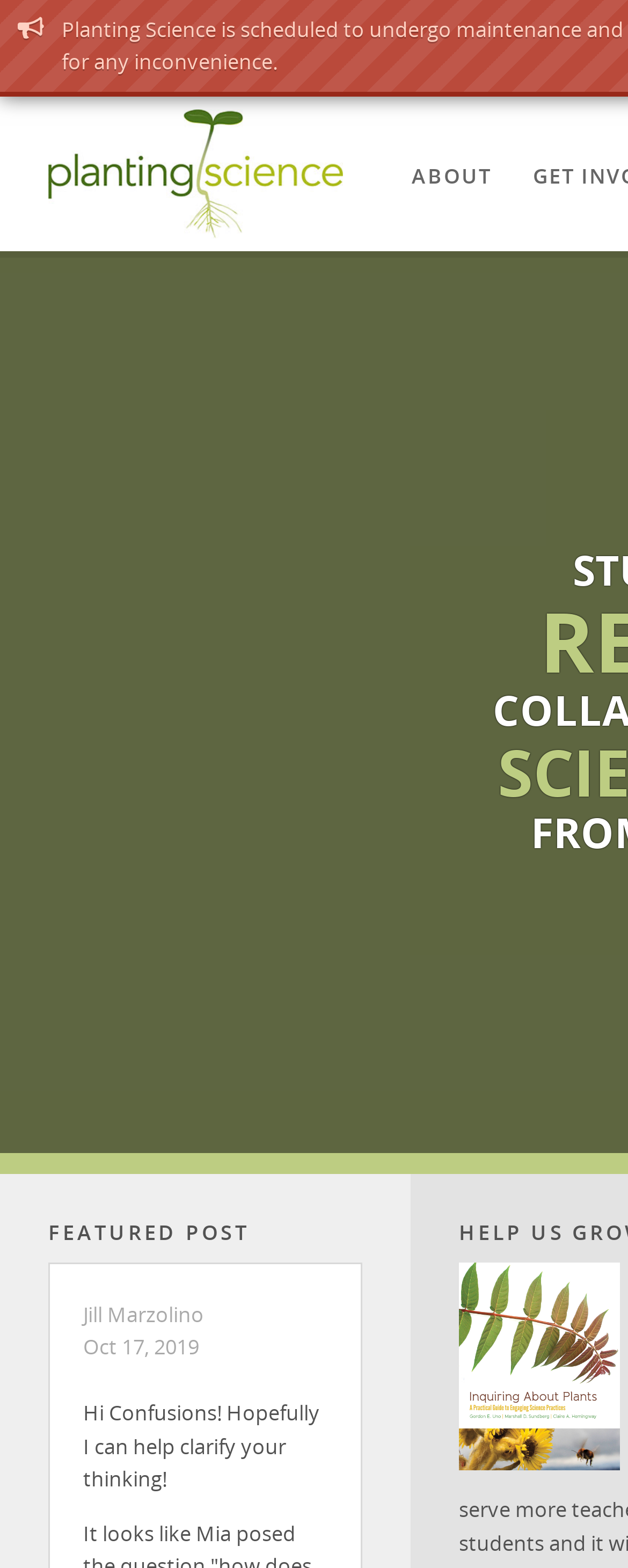Describe all the key features and sections of the webpage thoroughly.

The webpage is titled "Planting Science - Home" and appears to be a platform promoting plant-based learning in secondary classrooms. At the top left of the page, there is a link to "Planting Science" accompanied by an image. To the right of this link, there is another link to "ABOUT". 

Below the top section, the page features a prominent heading "FEATURED POST". This section includes a link to an author, "Jill Marzolino", along with a timestamp "Oct 17, 2019". There is a brief text passage that starts with "Hi Confusions! Hopefully I can help clarify your thinking!". 

On the right side of the "FEATURED POST" section, there is an image of a book cover titled "Inquiring About Plants". Overall, the webpage appears to be a blog or educational resource with a focus on plant-based learning, featuring articles and resources for students and teachers.